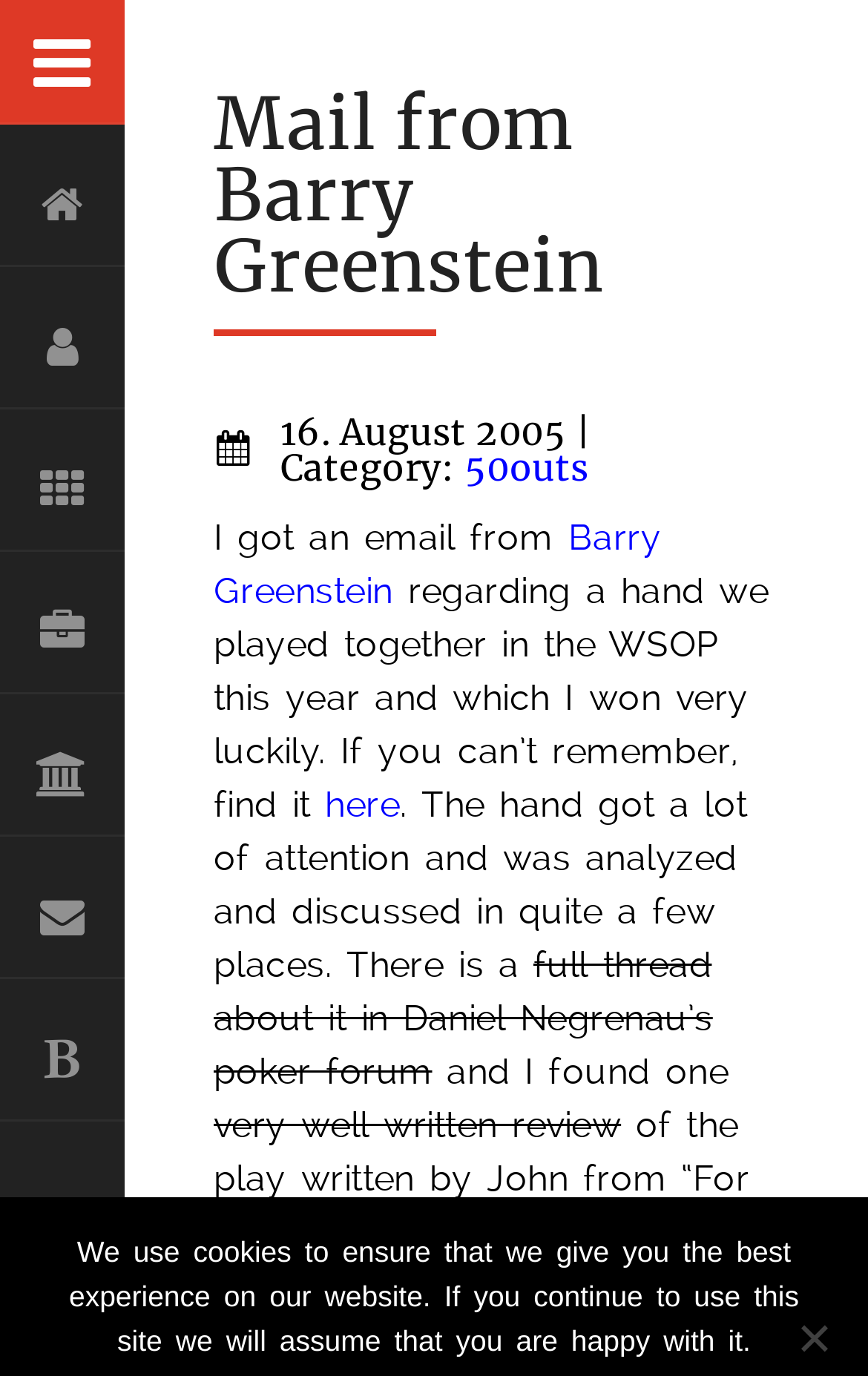Locate the bounding box coordinates of the area to click to fulfill this instruction: "Click on the HOME link". The bounding box should be presented as four float numbers between 0 and 1, in the order [left, top, right, bottom].

[0.0, 0.104, 0.144, 0.194]